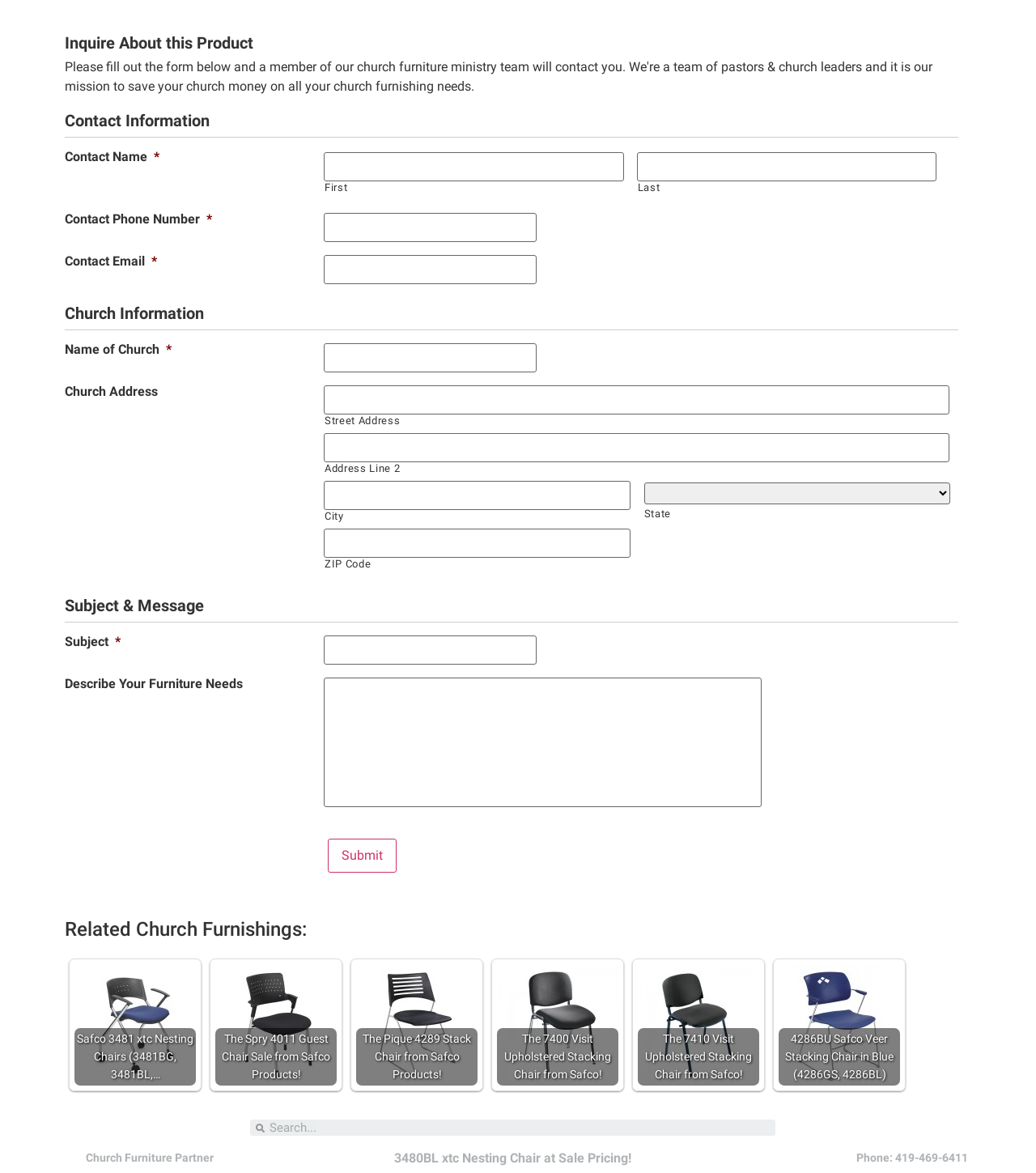Consider the image and give a detailed and elaborate answer to the question: 
What type of products are shown in the 'Related Church Furnishings' section?

The 'Related Church Furnishings' section displays a list of links with images, and the text associated with these links suggests that they are related to church furniture, specifically chairs. The images also appear to be of chairs, which further supports this conclusion.